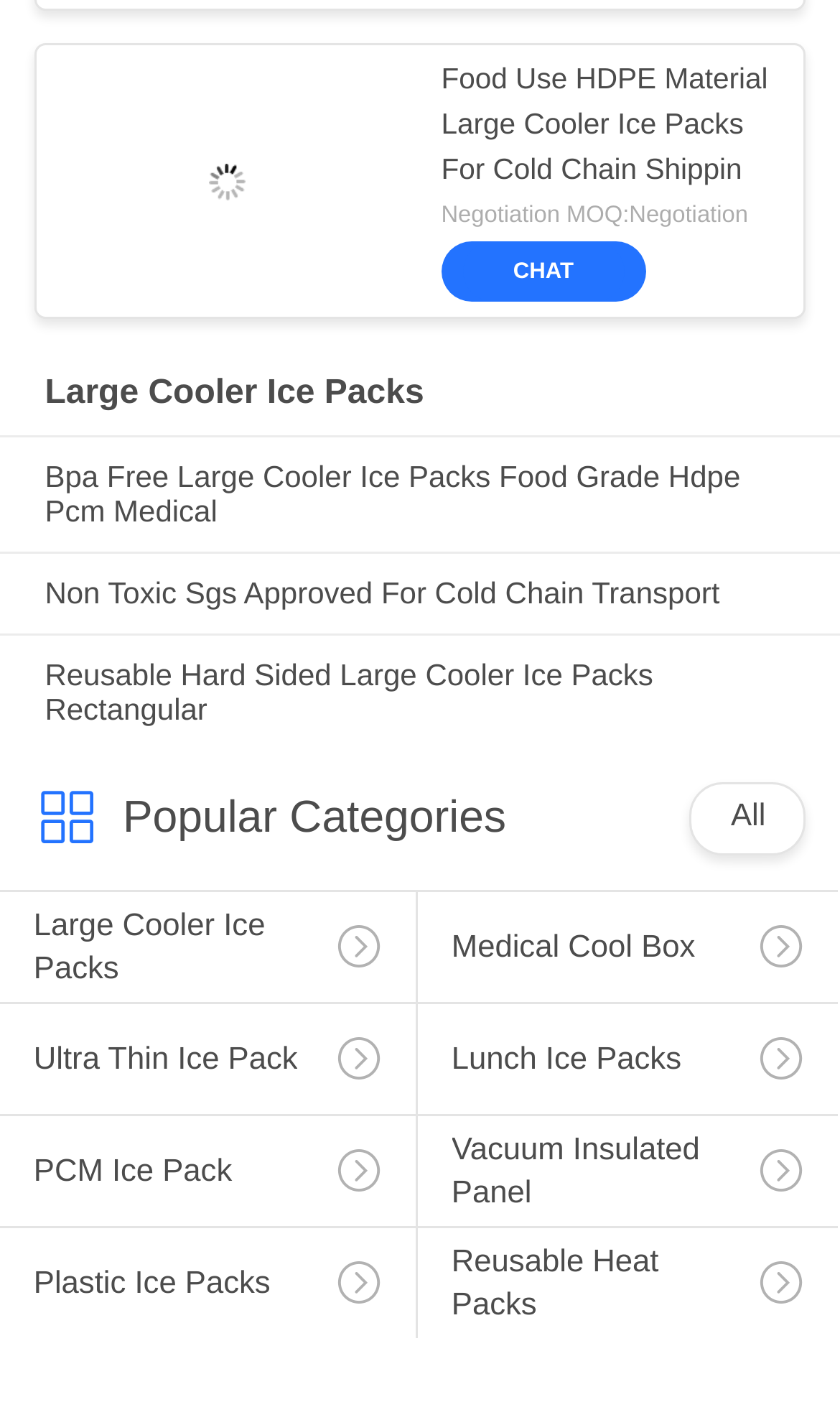Given the description of the UI element: "Plastic Ice Packs", predict the bounding box coordinates in the form of [left, top, right, bottom], with each value being a float between 0 and 1.

[0.0, 0.861, 0.495, 0.973]